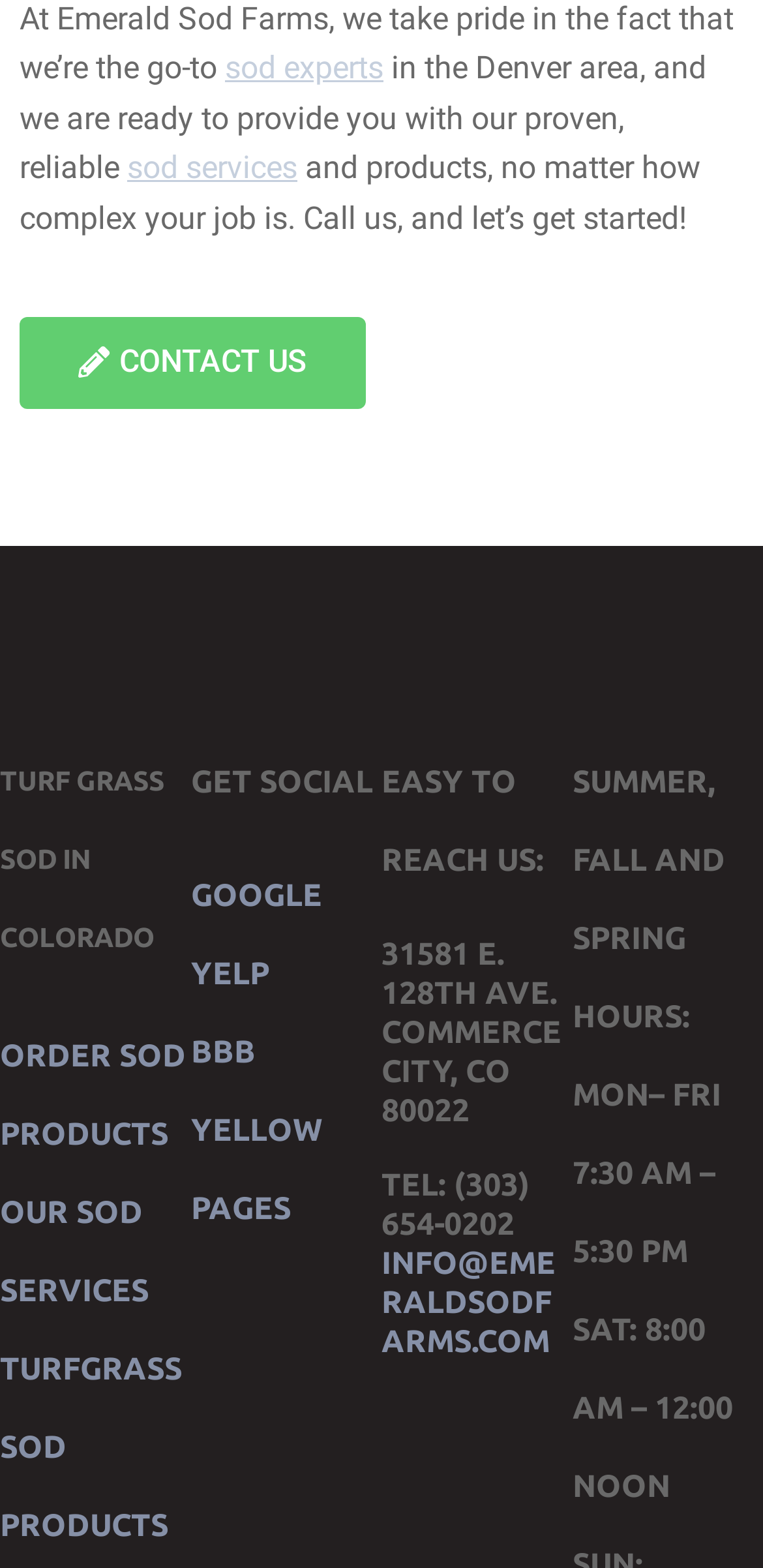What social media platforms can you find the company on?
Analyze the screenshot and provide a detailed answer to the question.

The social media platforms can be found in the 'GET SOCIAL' section, where the company's presence on various platforms is listed. The platforms mentioned are GOOGLE, YELP, BBB, and YELLOW PAGES.